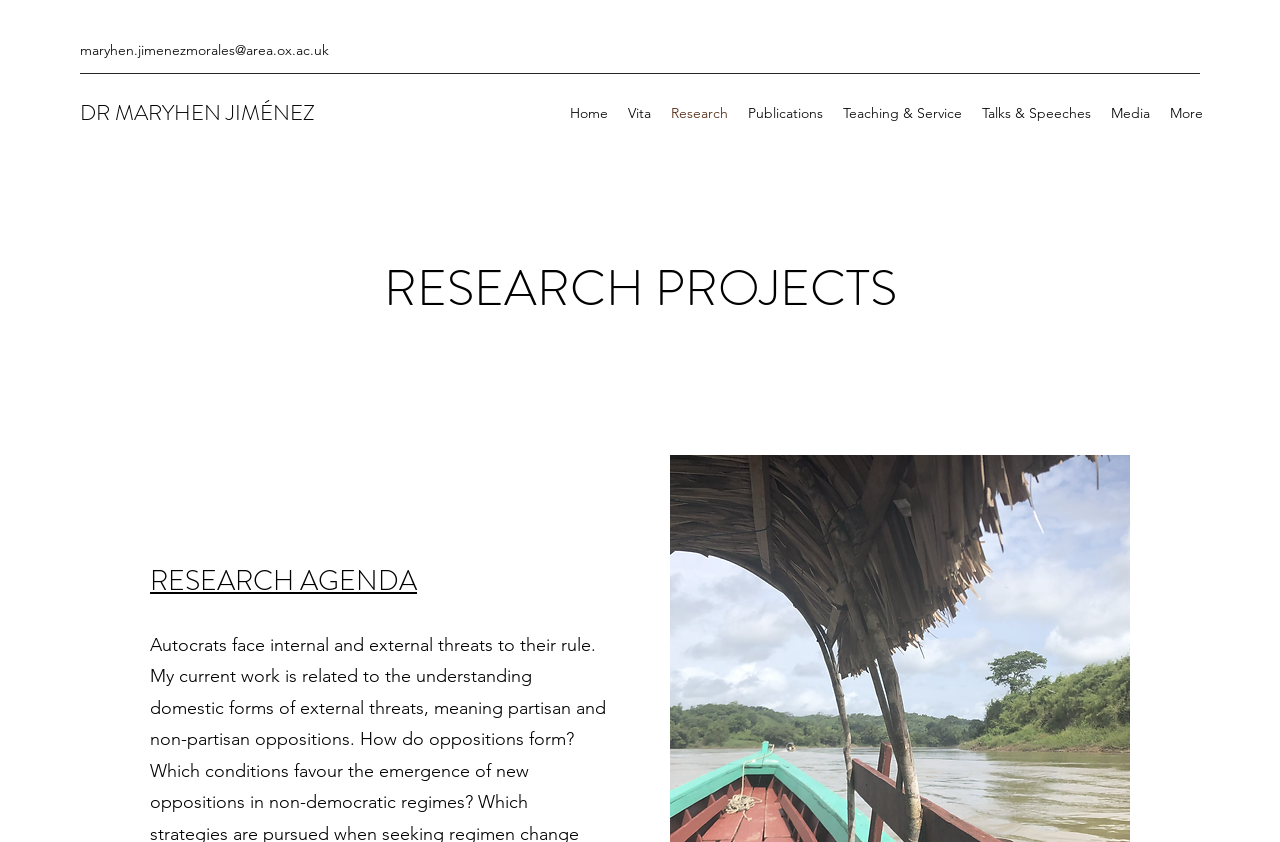Could you highlight the region that needs to be clicked to execute the instruction: "view research projects"?

[0.133, 0.303, 0.867, 0.382]